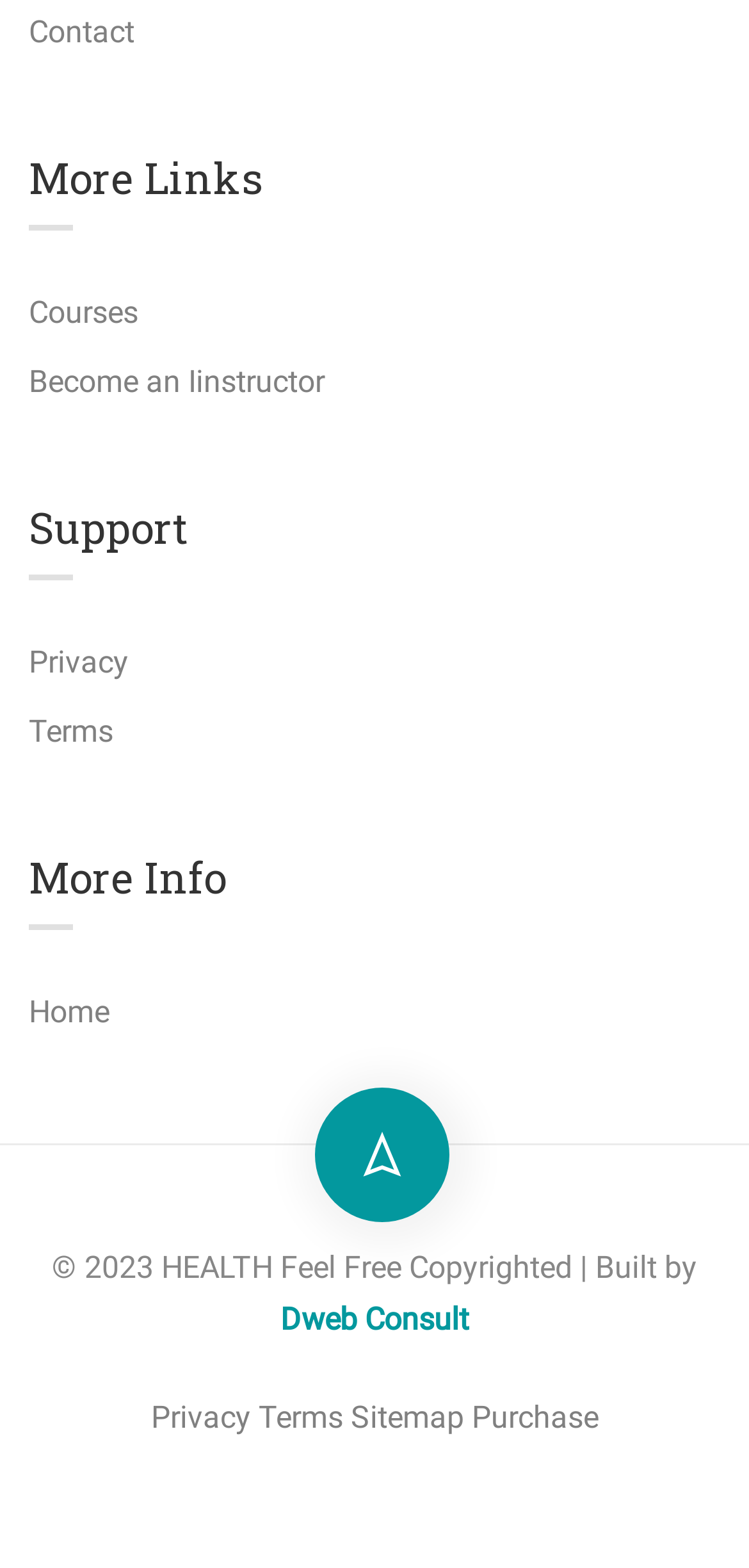Please identify the bounding box coordinates of the element's region that needs to be clicked to fulfill the following instruction: "become an instructor". The bounding box coordinates should consist of four float numbers between 0 and 1, i.e., [left, top, right, bottom].

[0.038, 0.231, 0.433, 0.255]